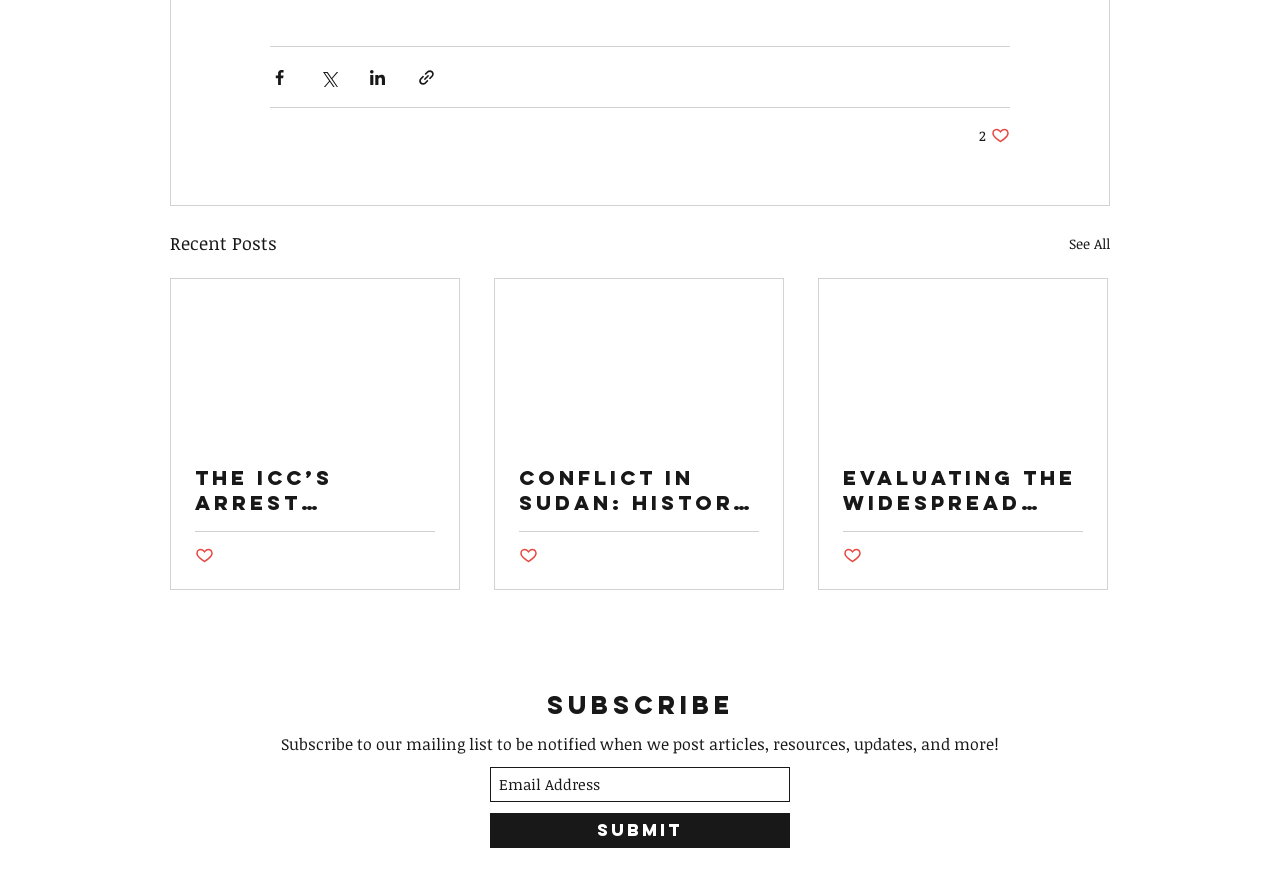Identify the bounding box coordinates of the region I need to click to complete this instruction: "Read the article about the ICC’s Arrest Warrant For Israeli Prime Minister Netanyahu".

[0.152, 0.521, 0.34, 0.576]